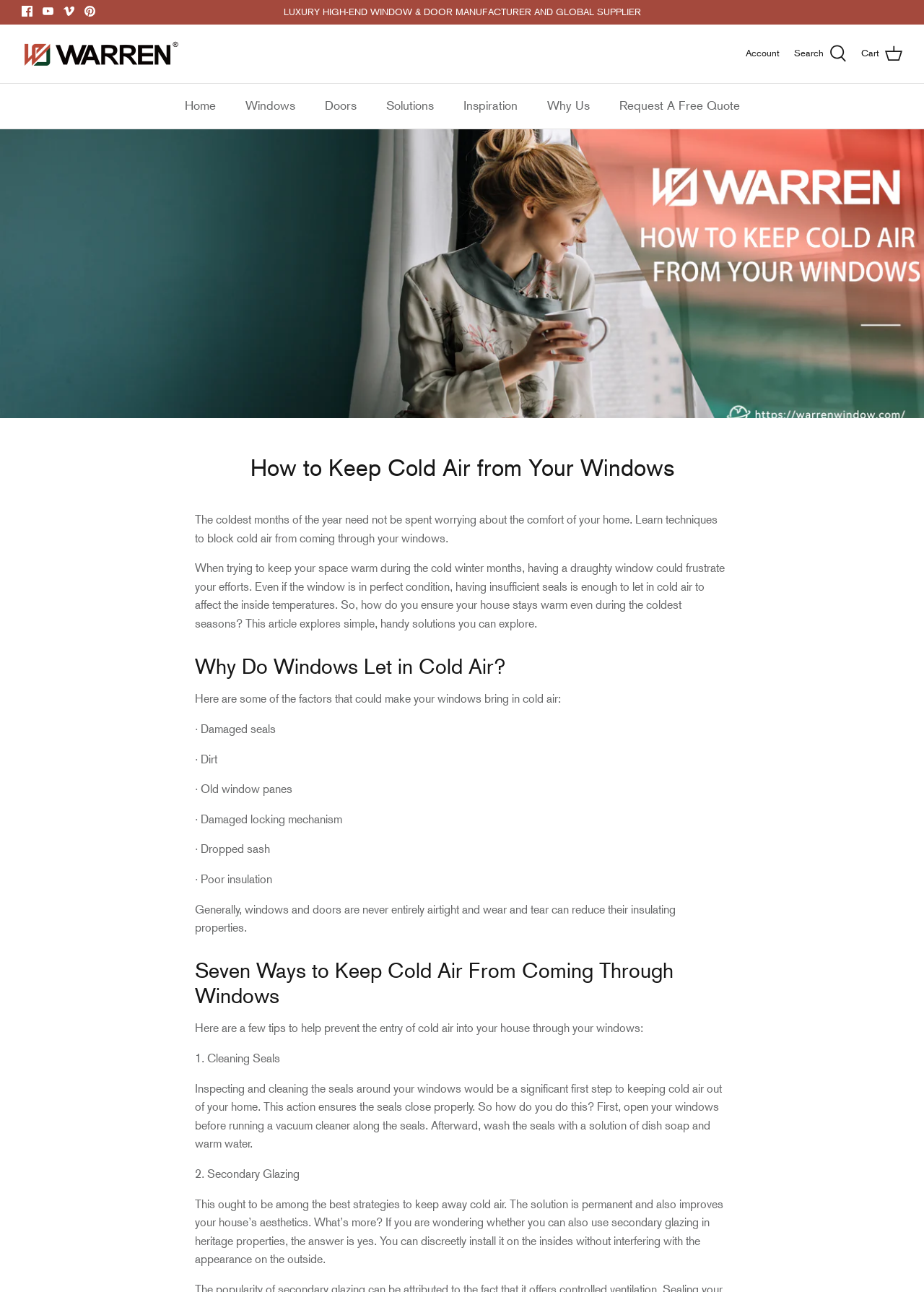Identify and extract the main heading from the webpage.

How to Keep Cold Air from Your Windows